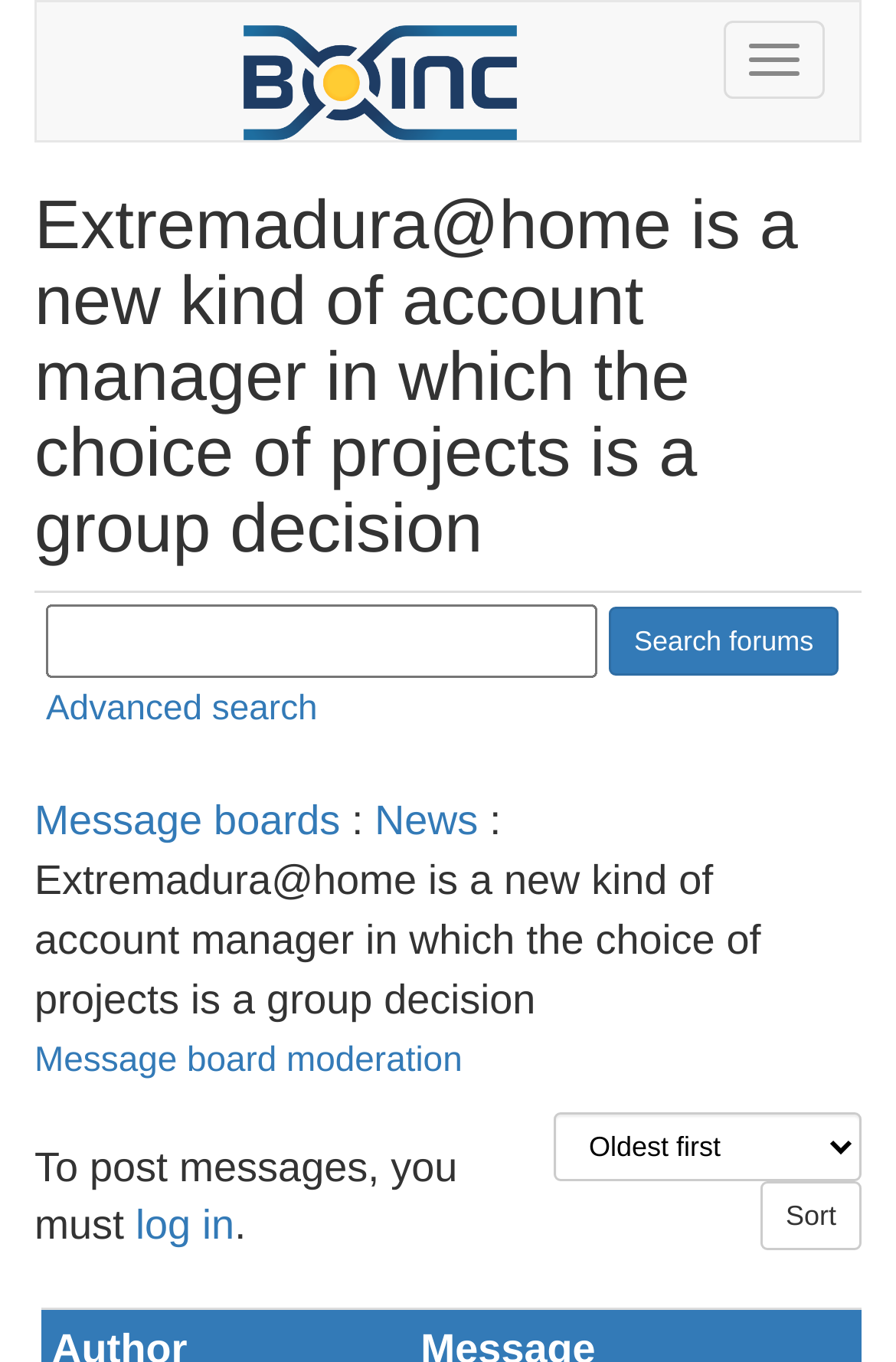Please find and report the bounding box coordinates of the element to click in order to perform the following action: "Read news". The coordinates should be expressed as four float numbers between 0 and 1, in the format [left, top, right, bottom].

[0.418, 0.712, 0.534, 0.746]